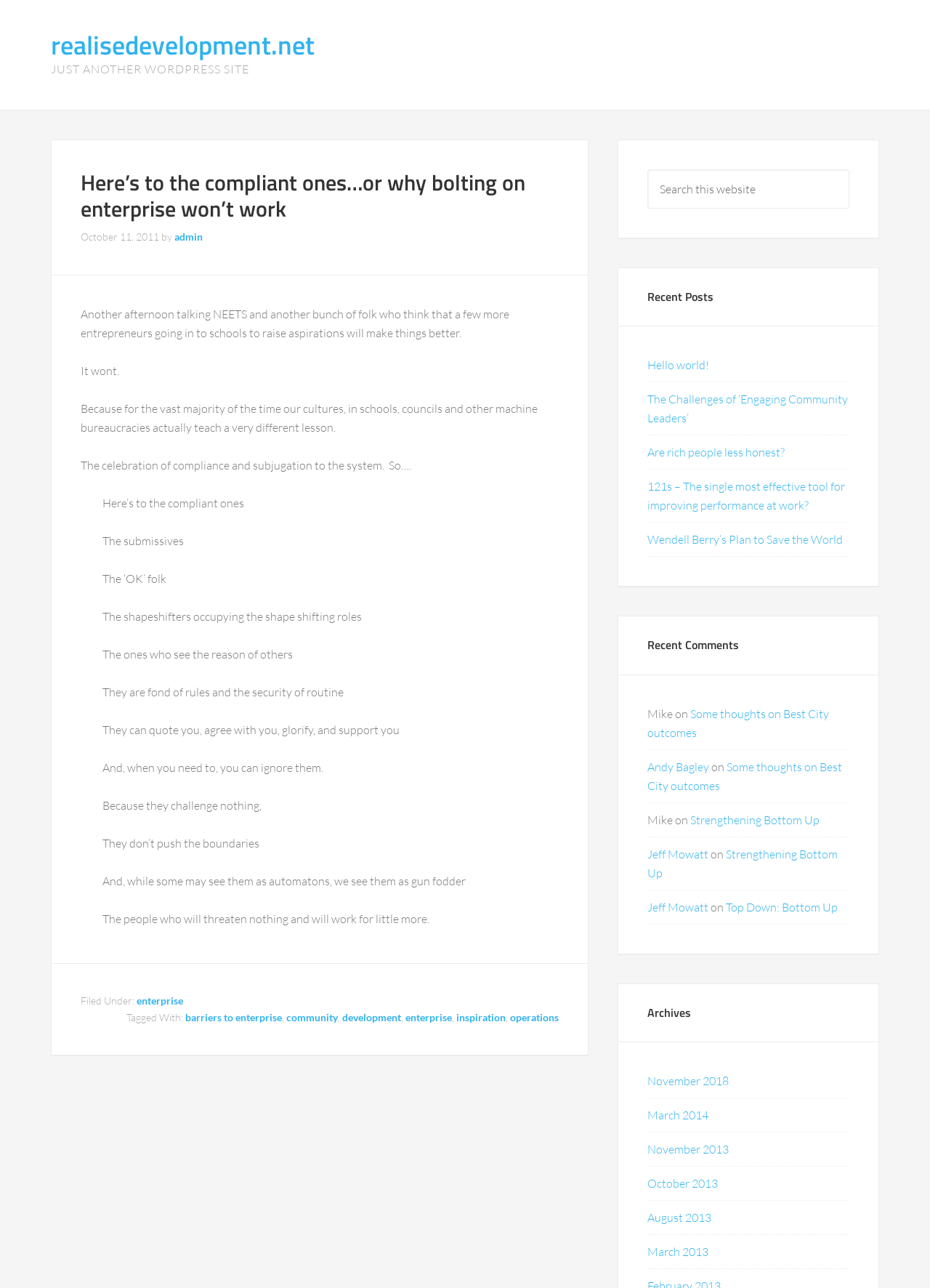What is the category of the blog post?
Please respond to the question with a detailed and well-explained answer.

I found the category of the blog post by looking at the footer section, which contains a list of links, including 'enterprise', 'barriers to enterprise', 'community', 'development', and others. The category is likely 'enterprise' because it is the first one listed.